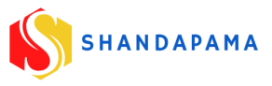Thoroughly describe what you see in the image.

The image displays the logo of "Shandanpama," characterized by its distinctive hexagonal shape. The logo features a combination of red, yellow, and blue colors, with a stylized letter "S" integrated into the design. The bold blue lettering spelling "SHANDAPAMA" complements the vibrant colors, creating a modern and appealing visual identity. This logo serves as a key branding element for Shandanpama, representing the organization in various contexts, including digital platforms and print media.